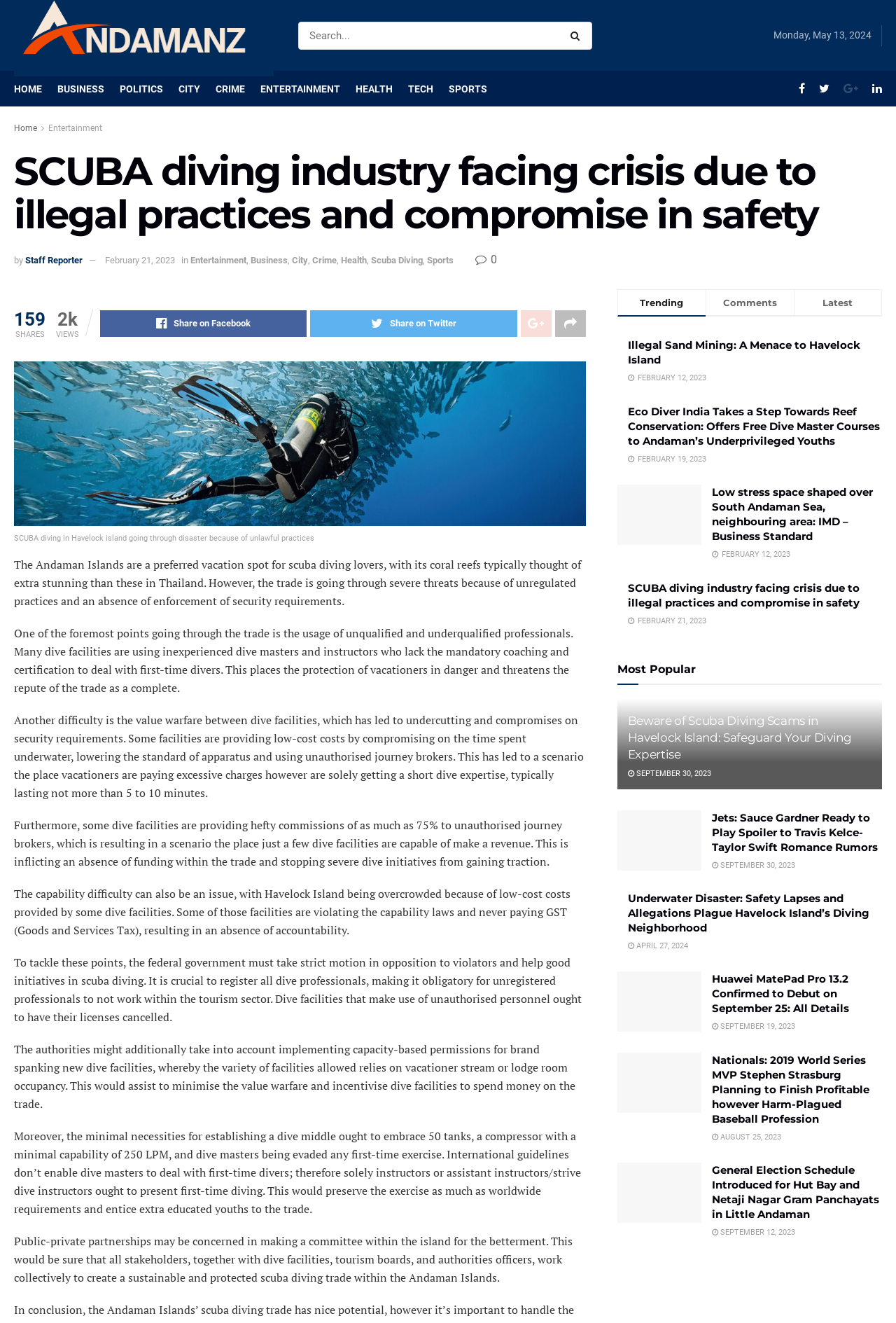Determine the bounding box coordinates for the UI element described. Format the coordinates as (top-left x, top-left y, bottom-right x, bottom-right y) and ensure all values are between 0 and 1. Element description: Tech

[0.455, 0.054, 0.484, 0.08]